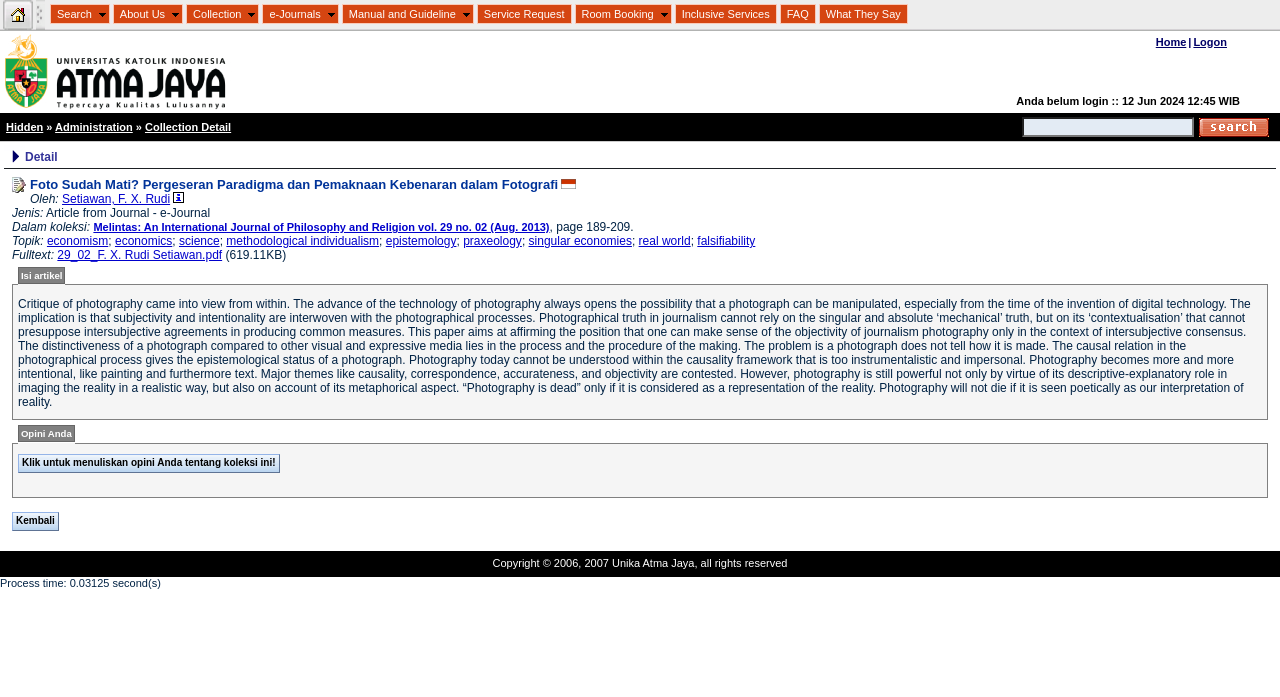Present a detailed account of what is displayed on the webpage.

The webpage is the Perpustakaan Universitas Katolik Atma Jaya Jakarta, which appears to be a university library website. At the top left corner, there is a logo and a link to "Home - AtmaLib". Below this, there is a horizontal menu bar with several links, including "Home", "Logon", "Administration", "Collection Detail", and "Hidden". 

To the right of the menu bar, there is a table with a login status message "Anda belum login :: 12 Jun 2024 12:45 WIB" and a link to "Home - AtmaLib" again. Below this, there is a search bar with a textbox and a "Search" button accompanied by a search icon.

The main content of the webpage is a table with several rows, each containing a link to a different section of the library website, including "Search", "About Us", "Collection", "e-Journals", "Manual and Guideline", "Service Request", and "Room Booking". Each link is accompanied by an icon. The links are arranged horizontally across the page, with a small gap between each link.